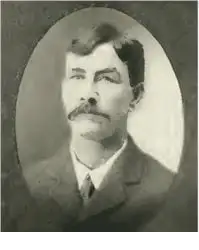With reference to the image, please provide a detailed answer to the following question: What is James William Whitcomb recognized for?

The caption states that James William Whitcomb is recognized as one of the leading citizens of Nez Perce County, contributing to its agricultural development and community growth. This recognition is a testament to his significant contributions to the local community.